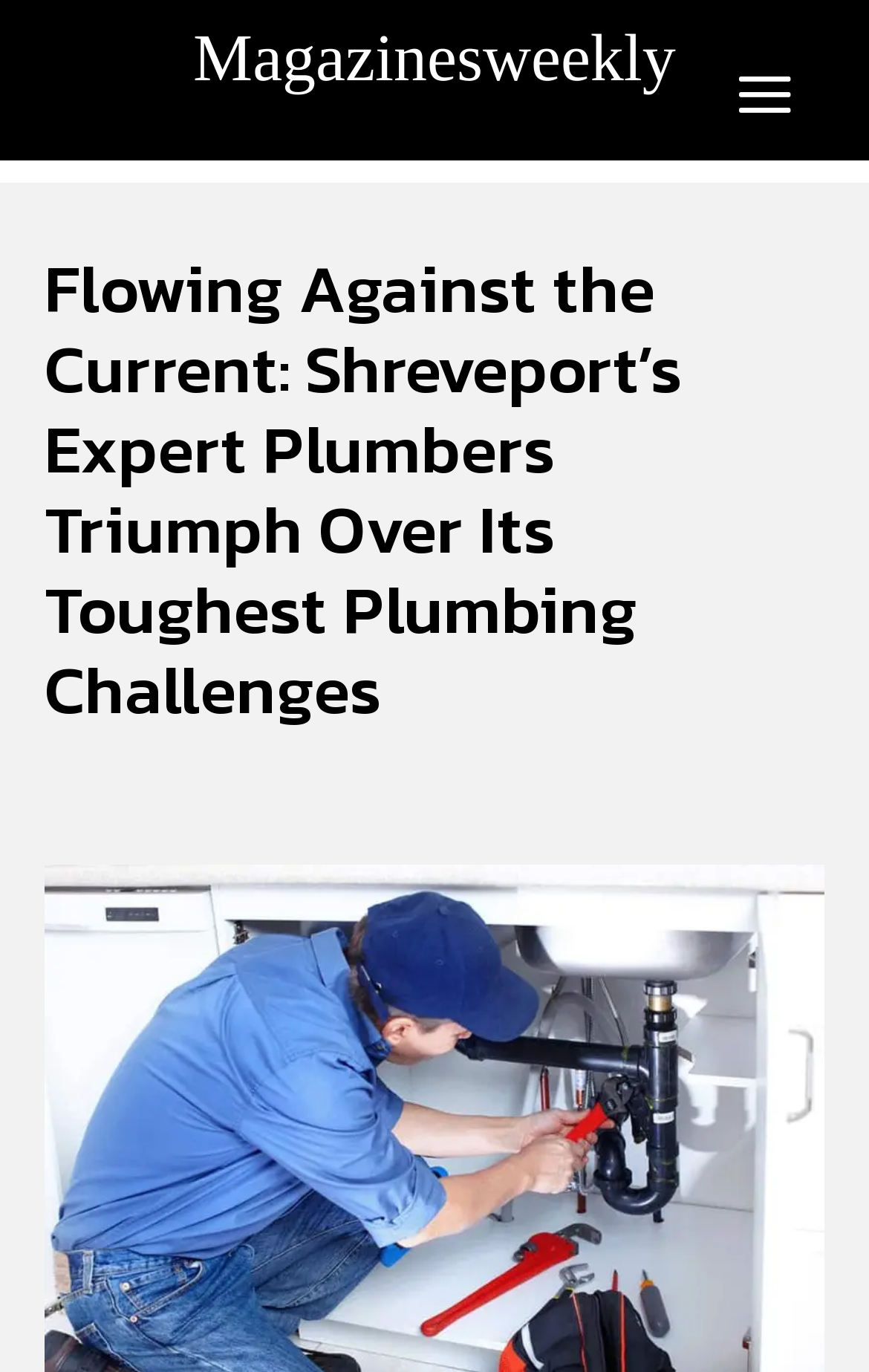Please examine the image and provide a detailed answer to the question: What is the purpose of the search bar?

The search bar is intended for users to input their queries, as indicated by the placeholder text 'Search your query...' within the textbox element. This suggests that the webpage provides a search functionality for users to find specific content.